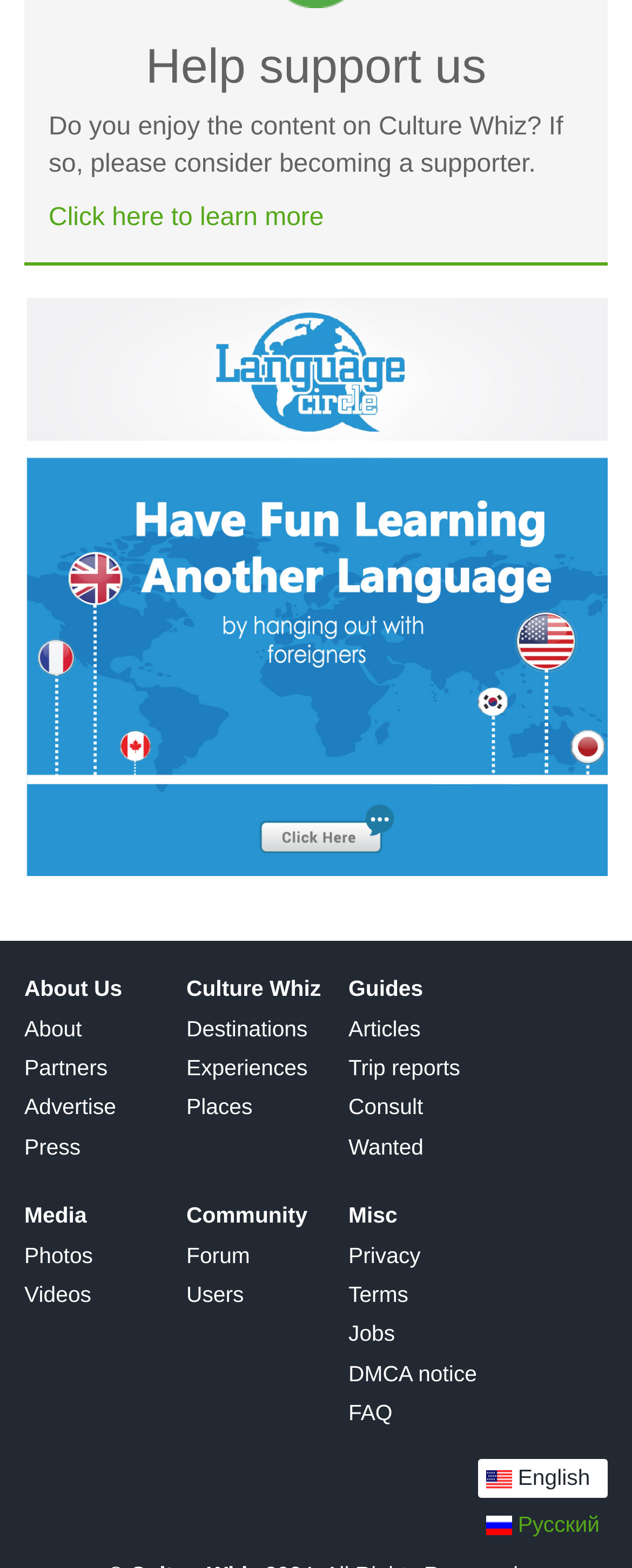Show the bounding box coordinates of the region that should be clicked to follow the instruction: "Visit the Language Circle page."

[0.038, 0.19, 0.962, 0.559]